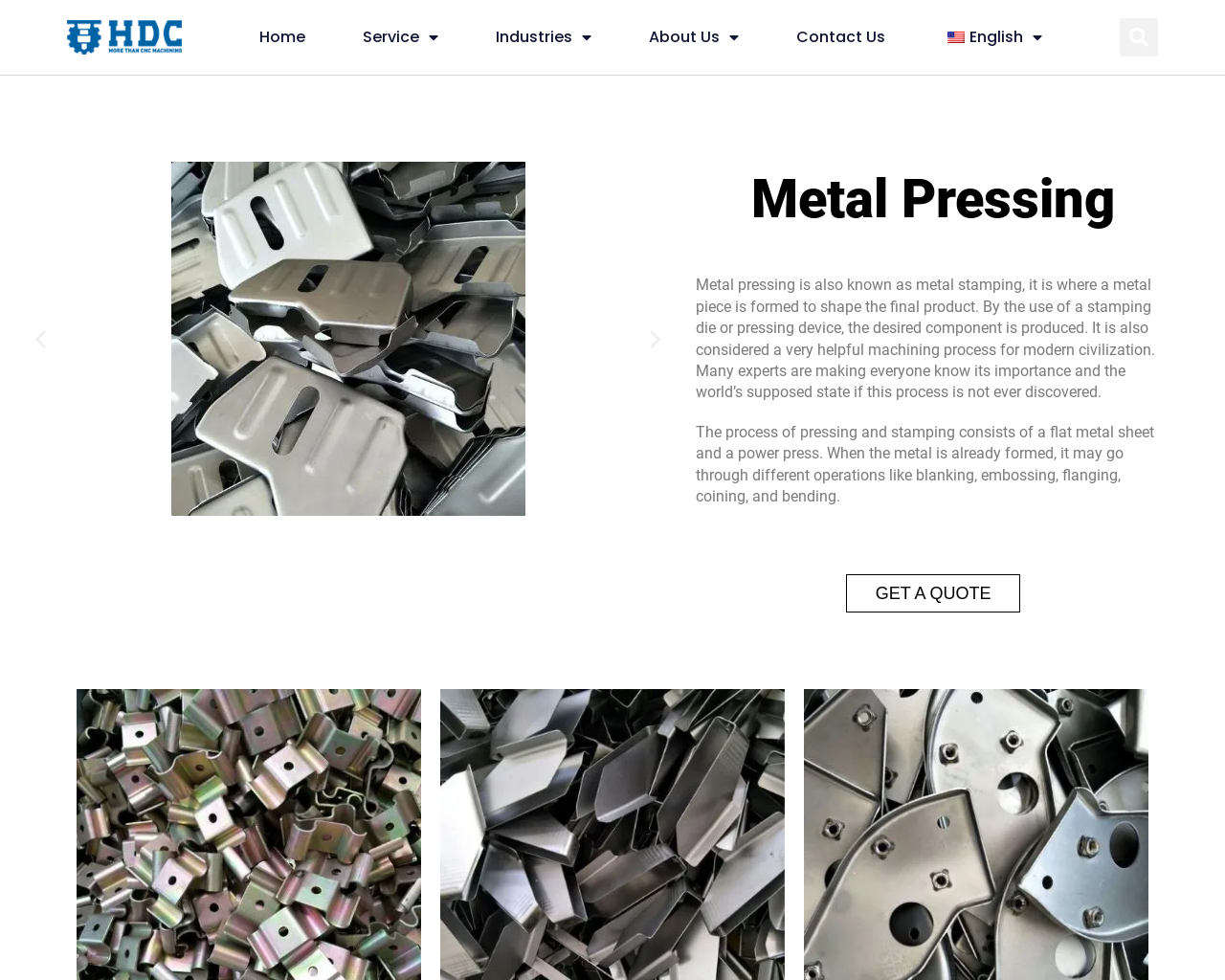Please indicate the bounding box coordinates for the clickable area to complete the following task: "Click the 'LET'S GET STARTED' button". The coordinates should be specified as four float numbers between 0 and 1, i.e., [left, top, right, bottom].

None